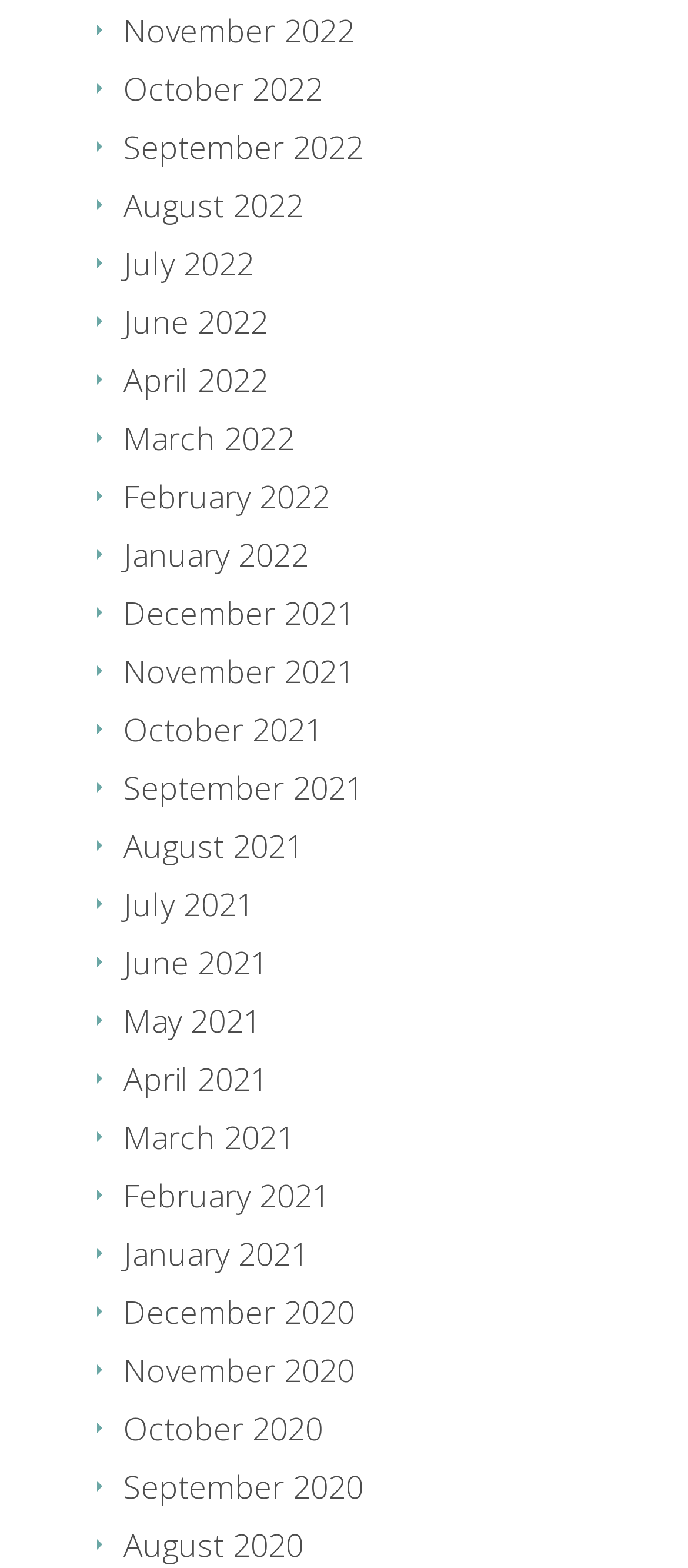Please identify the bounding box coordinates for the region that you need to click to follow this instruction: "Go to October 2021".

[0.179, 0.451, 0.469, 0.478]